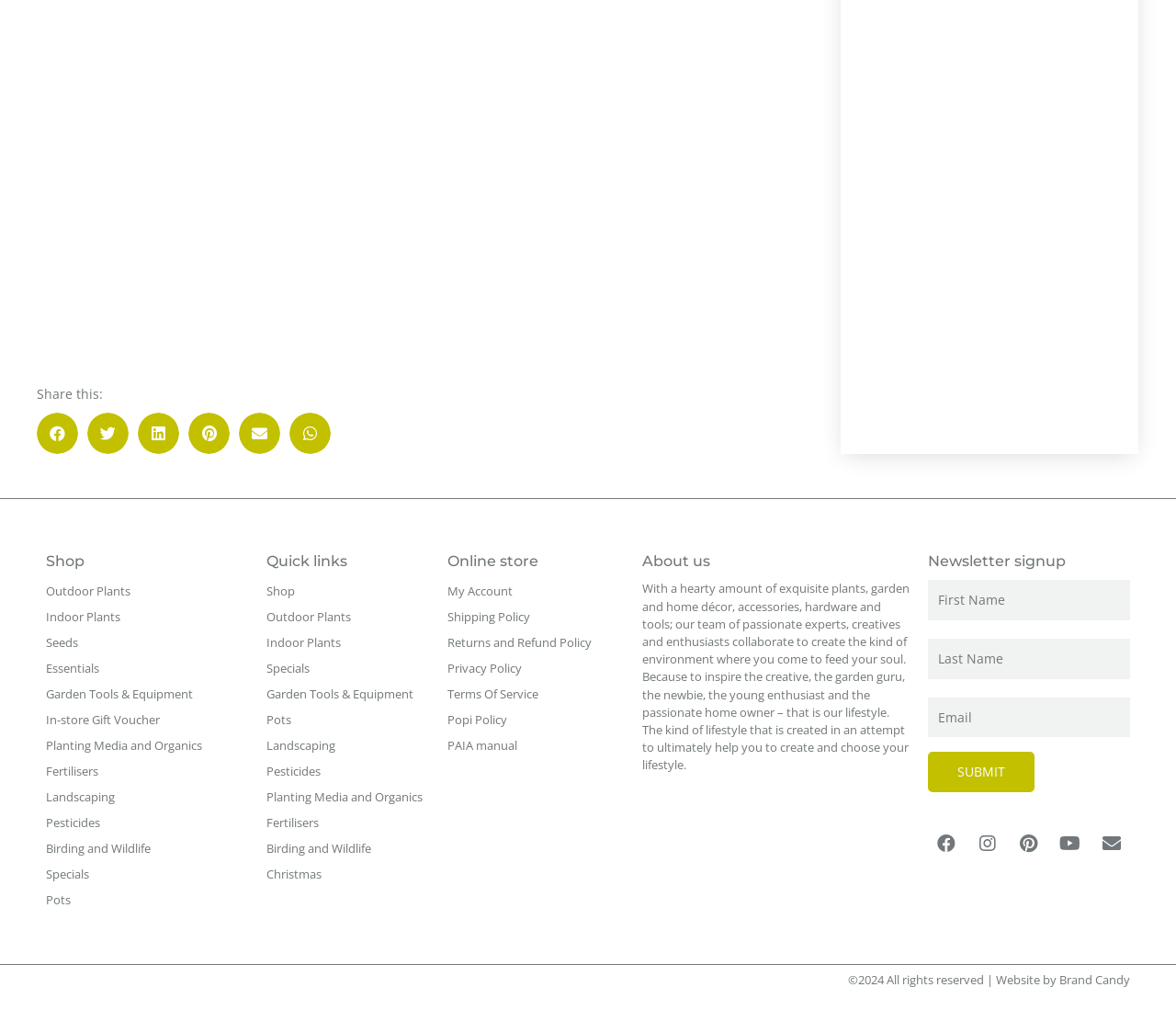Please identify the bounding box coordinates of the clickable region that I should interact with to perform the following instruction: "Go to Pressbooks Directory". The coordinates should be expressed as four float numbers between 0 and 1, i.e., [left, top, right, bottom].

None